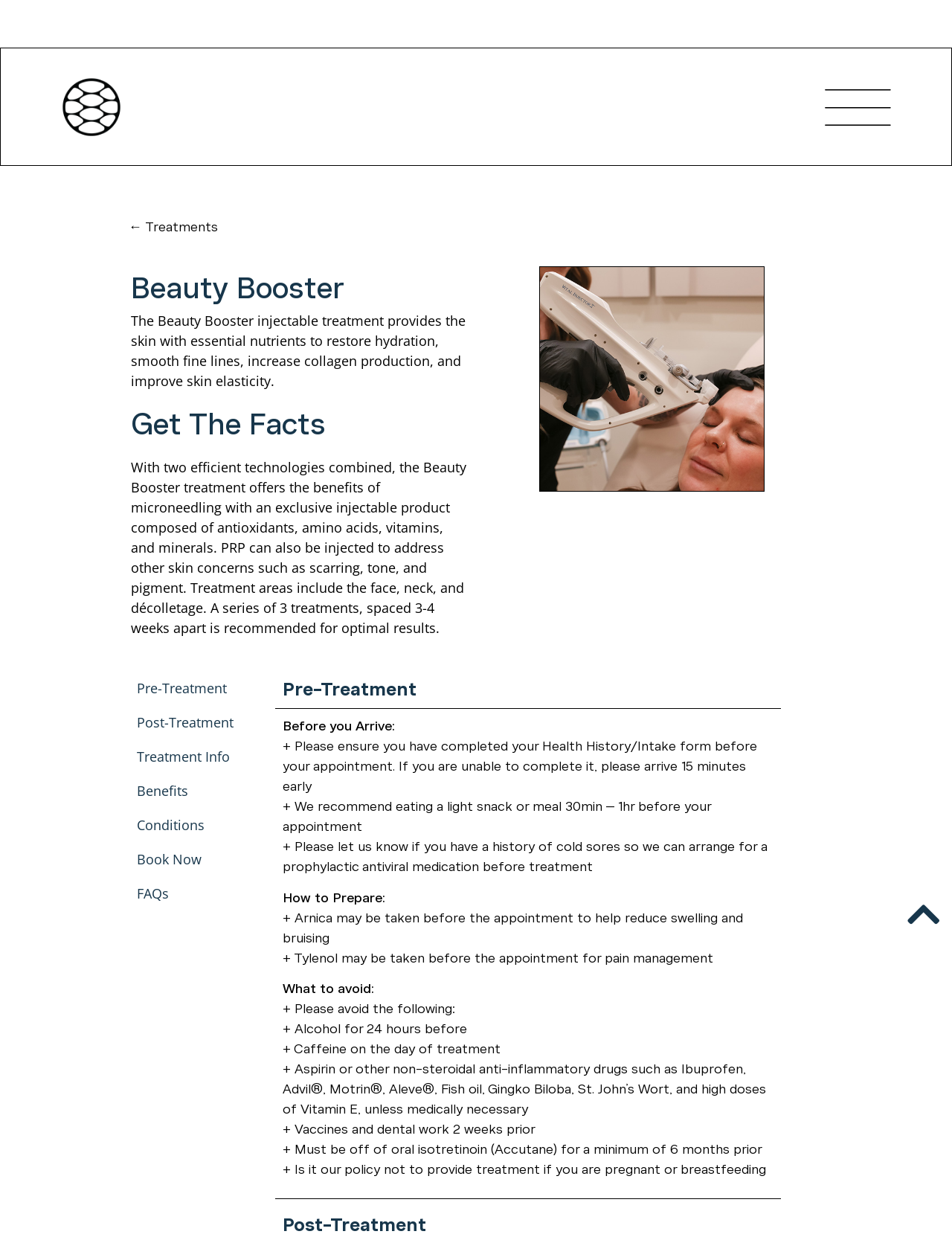What should be avoided before the treatment?
Provide a detailed and extensive answer to the question.

The things to be avoided before the treatment are listed in the region element 'Pre-Treatment' with bounding box coordinates [0.289, 0.572, 0.82, 0.967]. Specifically, it mentions avoiding alcohol for 24 hours before, caffeine on the day of treatment, and other non-steroidal anti-inflammatory drugs.